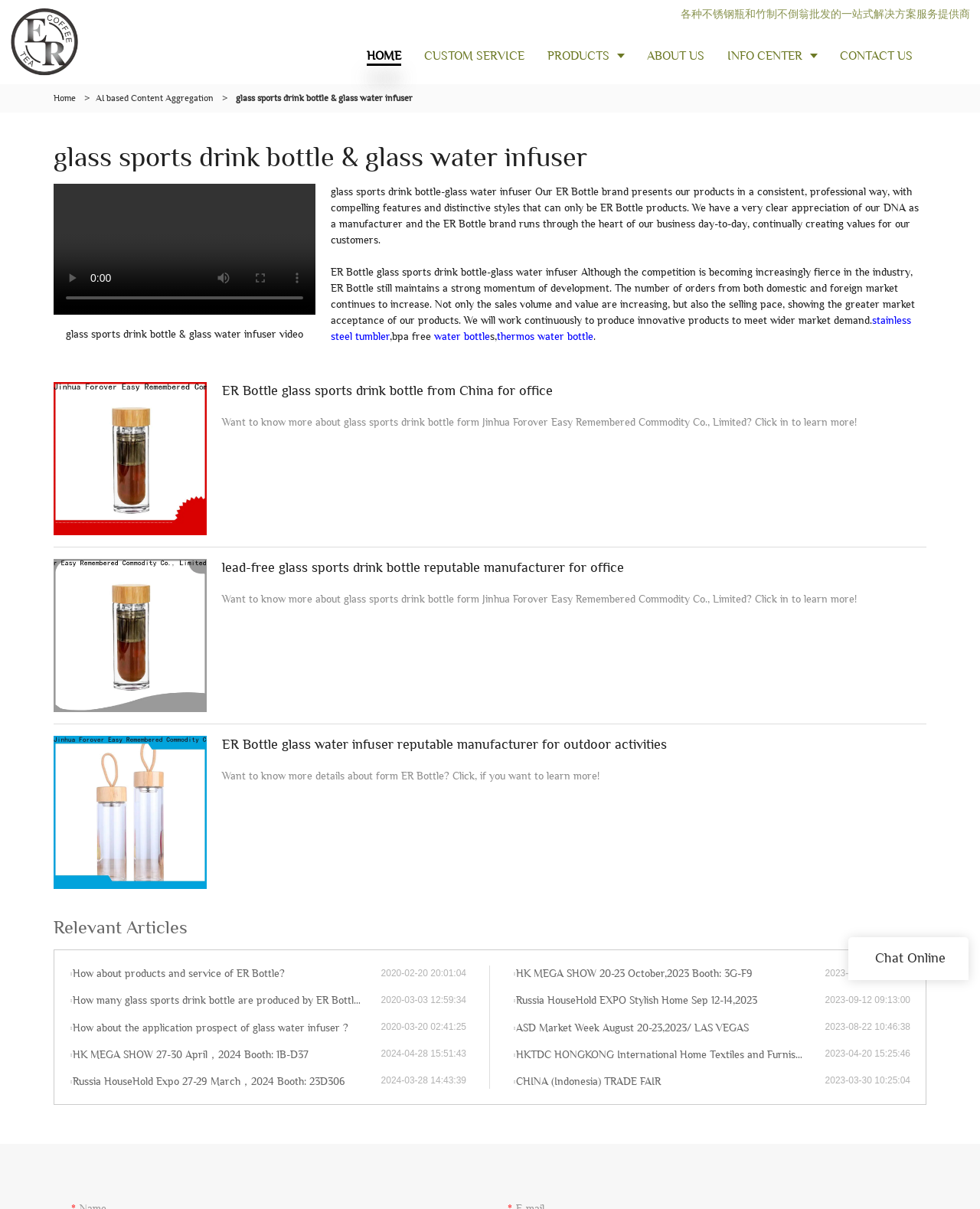Find the bounding box coordinates of the element I should click to carry out the following instruction: "Click stainless steel tumbler".

[0.338, 0.26, 0.93, 0.283]